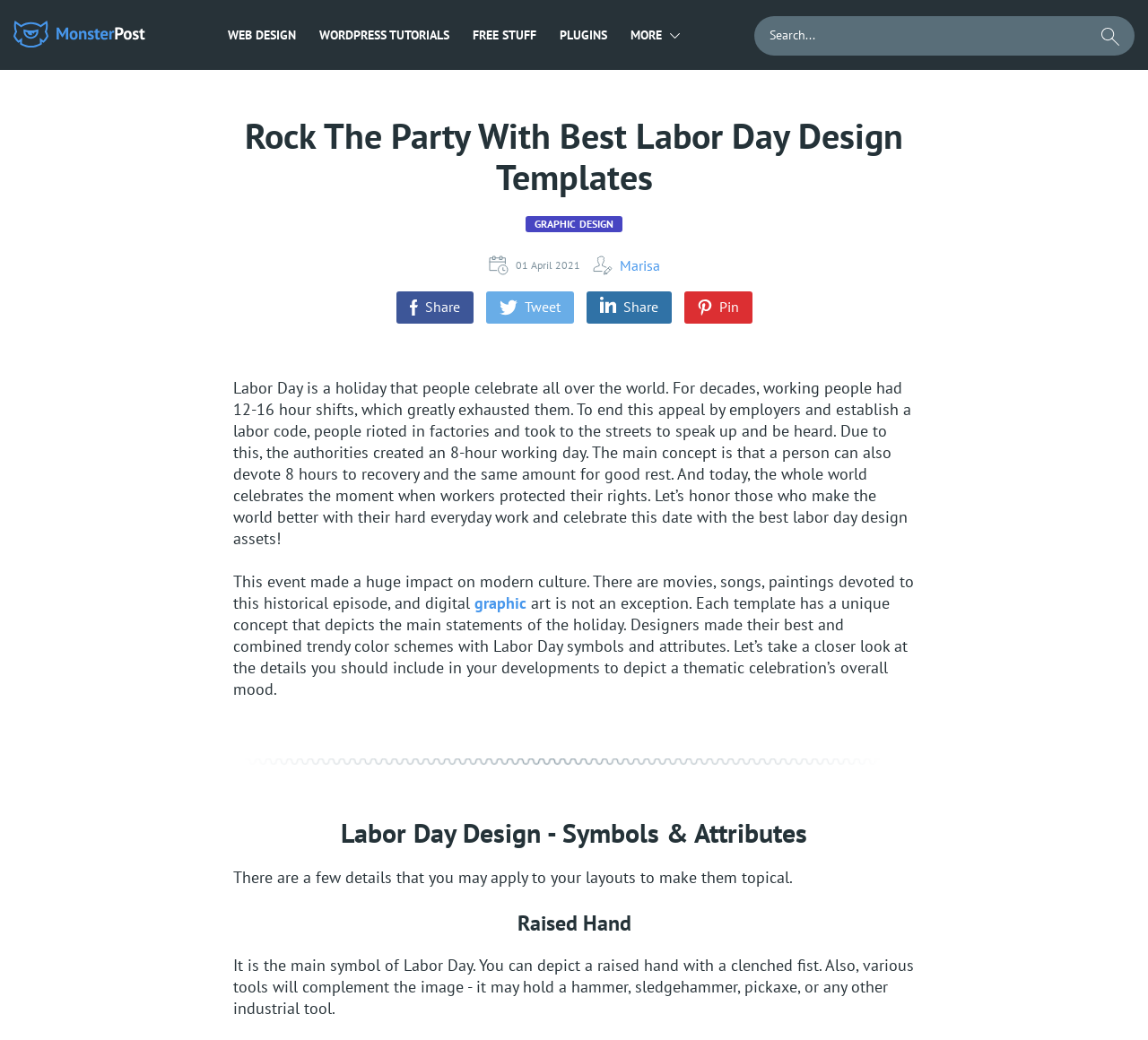Refer to the image and provide an in-depth answer to the question: 
What is the main symbol of Labor Day?

The webpage mentions that the raised hand is the main symbol of Labor Day, and it can be depicted with a clenched fist, holding various industrial tools such as a hammer, sledgehammer, or pickaxe.